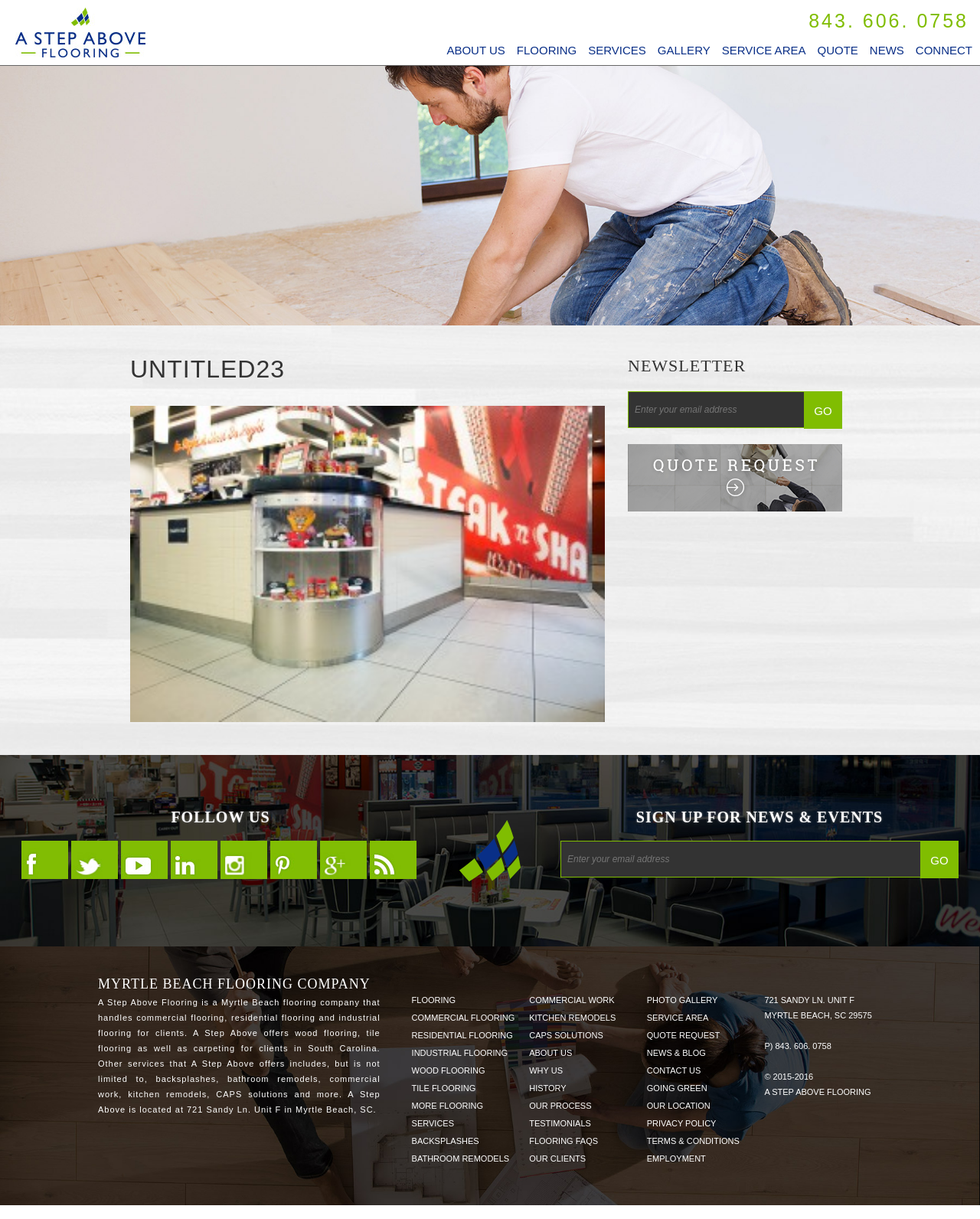Provide the bounding box coordinates of the section that needs to be clicked to accomplish the following instruction: "Read more about NEWSLETTER."

[0.641, 0.293, 0.859, 0.307]